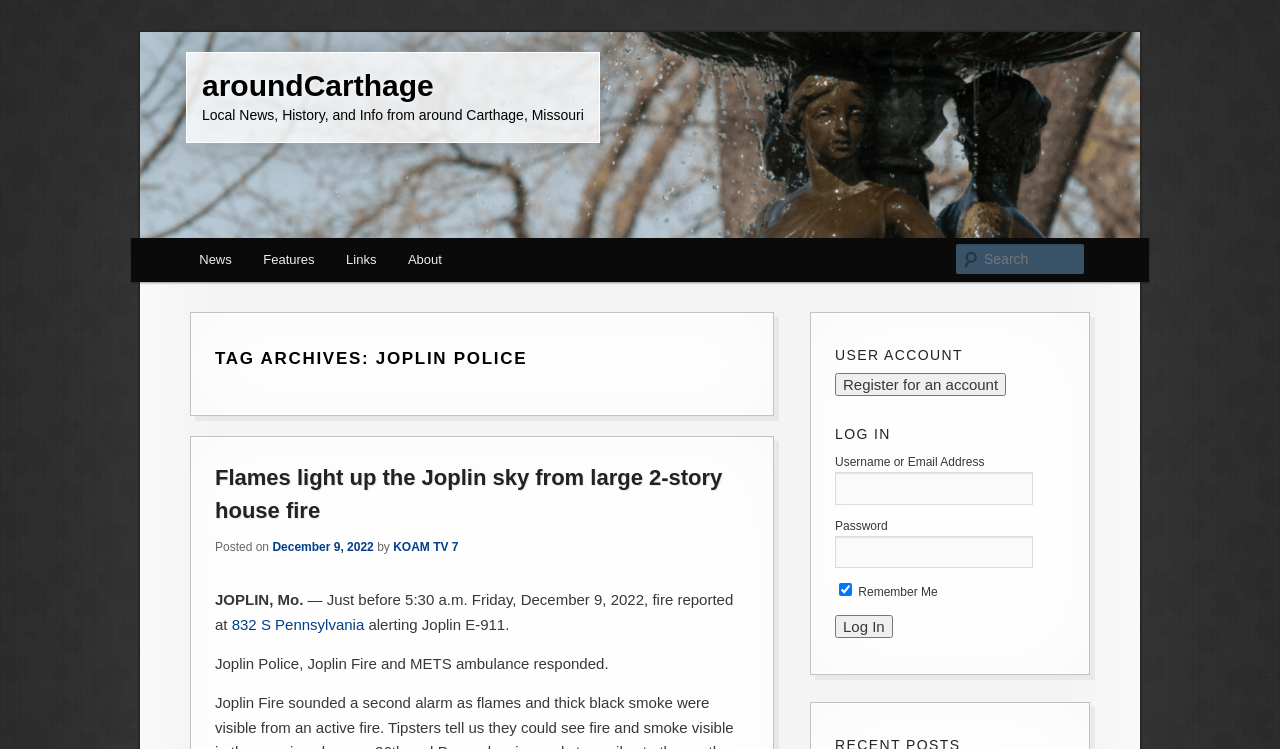Can users register for an account on this website?
Provide a comprehensive and detailed answer to the question.

I can see a 'Register for an account' button, which suggests that users can create an account on this website.